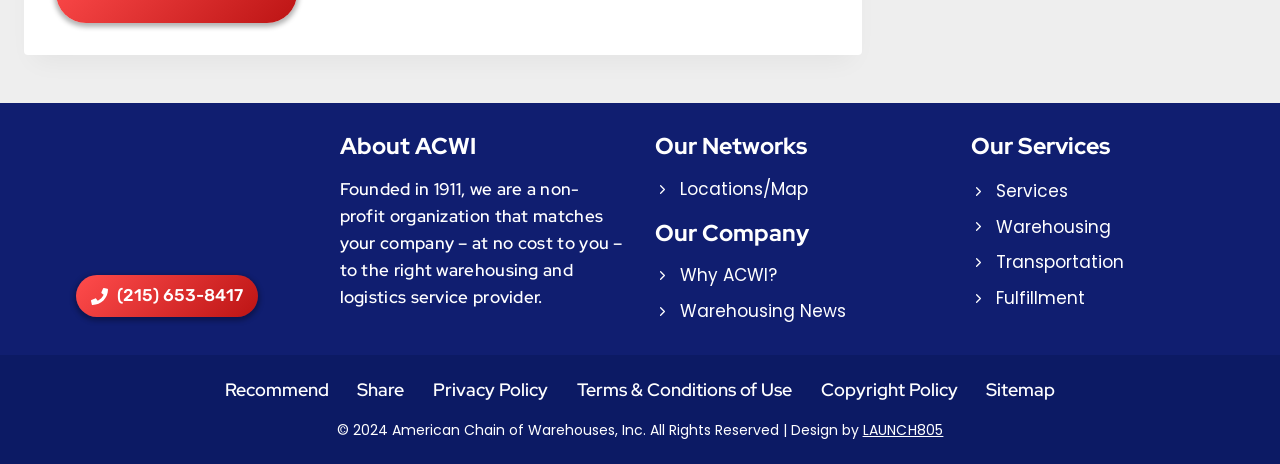Refer to the image and offer a detailed explanation in response to the question: What is the primary purpose of this organization?

The primary purpose of this organization can be inferred from the heading element with the text 'Founded in 1911, we are a non-profit organization that matches your company – at no cost to you – to the right warehousing and logistics service provider.' which is a part of the contentinfo section at the top of the webpage.